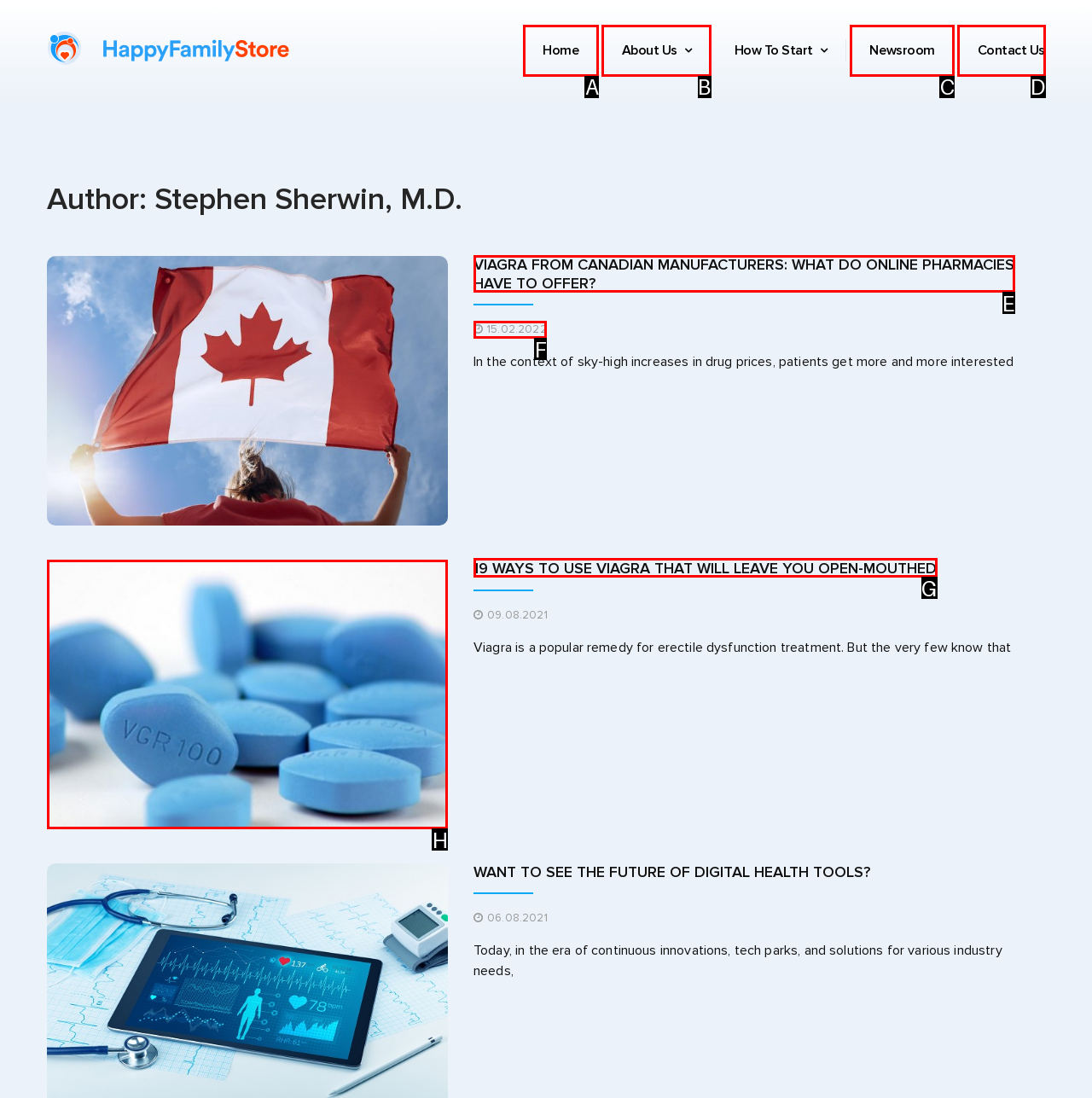Determine the letter of the element to click to accomplish this task: View the image '19 Ways To Use Viagra That Will Leave You Open-Mouthed'. Respond with the letter.

H